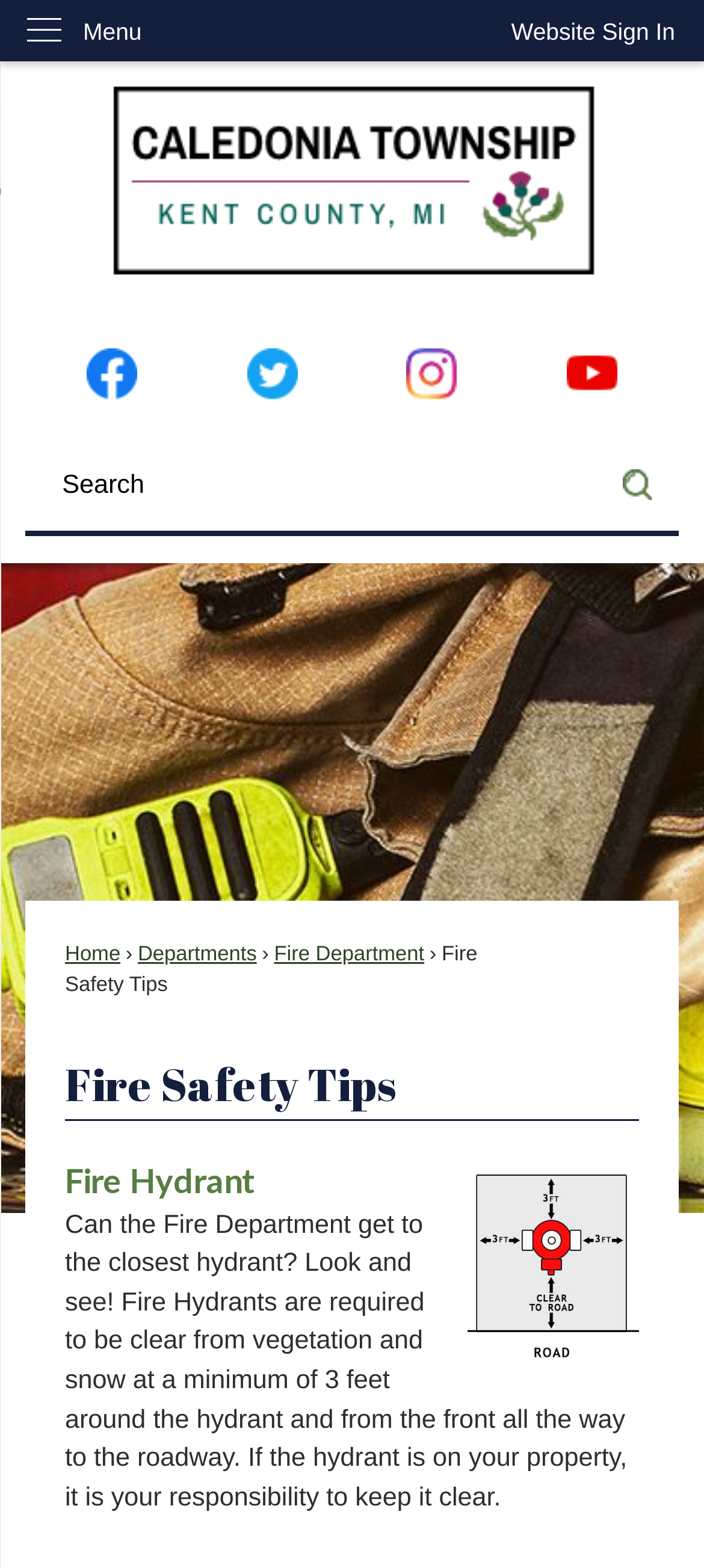Pinpoint the bounding box coordinates of the element you need to click to execute the following instruction: "Click the Website Sign In button". The bounding box should be represented by four float numbers between 0 and 1, in the format [left, top, right, bottom].

[0.685, 0.0, 1.0, 0.04]